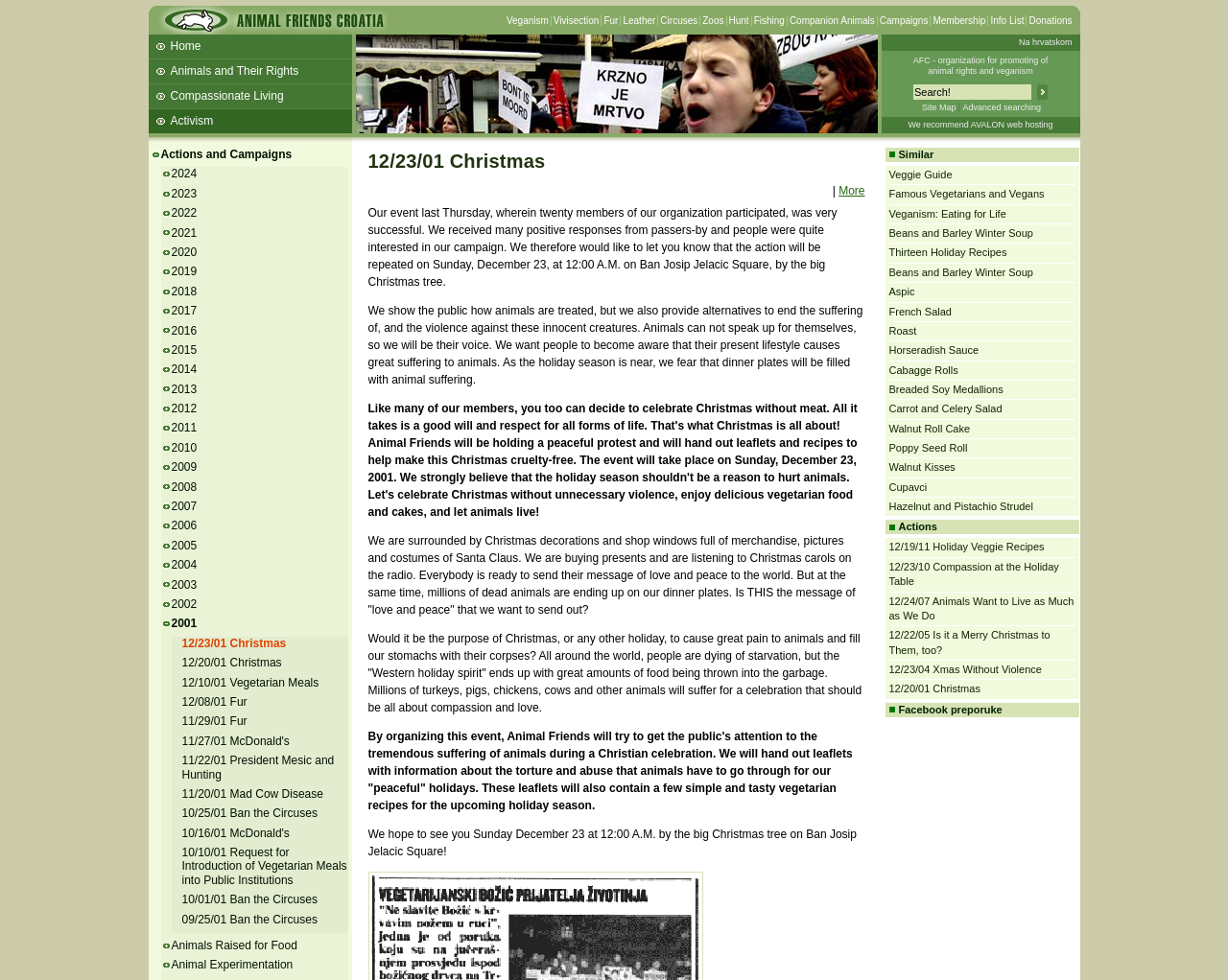How many links are there in the 'Actions and Campaigns' section?
Refer to the image and provide a detailed answer to the question.

The 'Actions and Campaigns' section can be found on the left side of the webpage. By counting the link elements within this section, we can determine that there are 6 links.